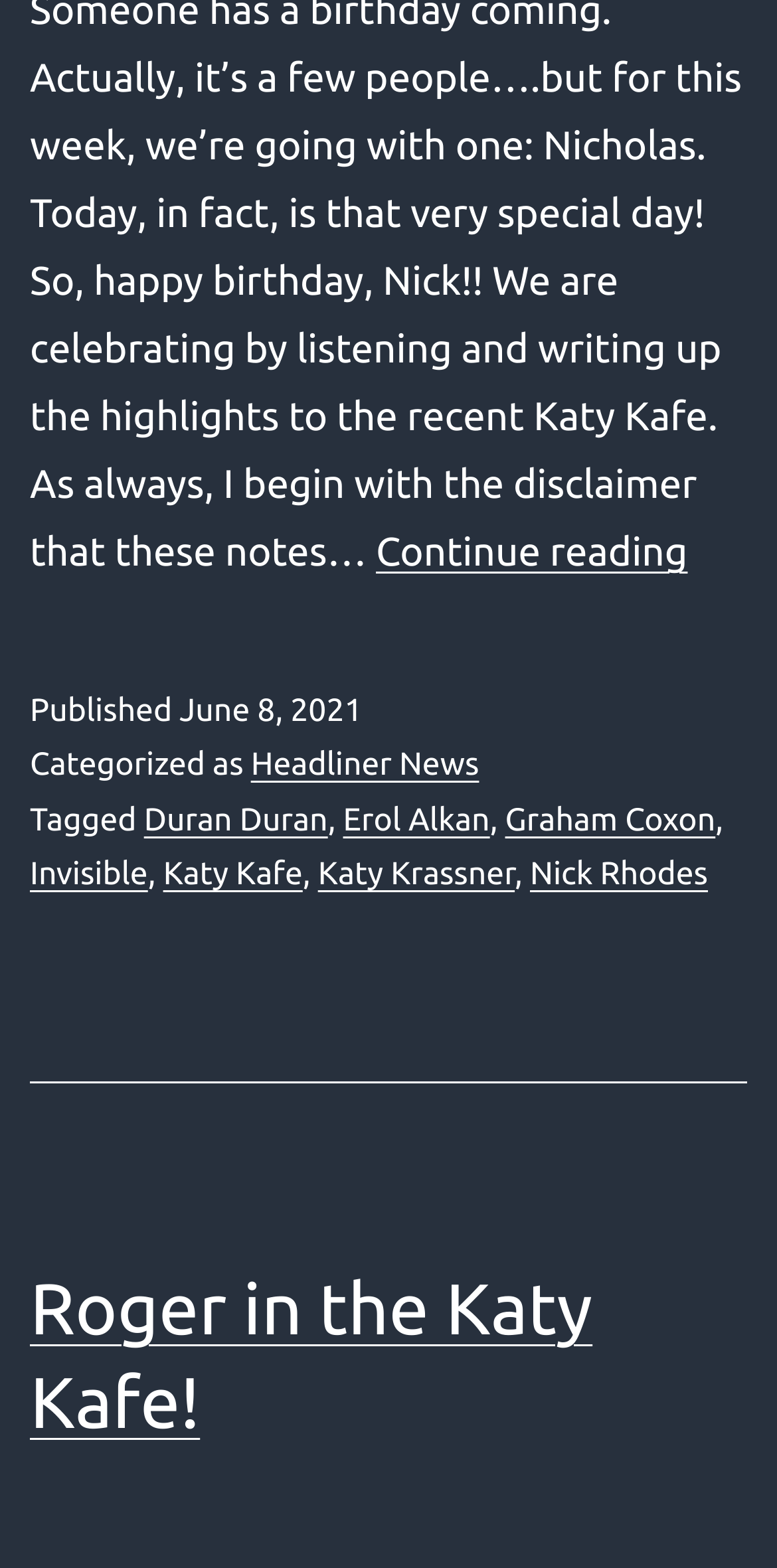Respond with a single word or short phrase to the following question: 
What is the category of the article?

Headliner News